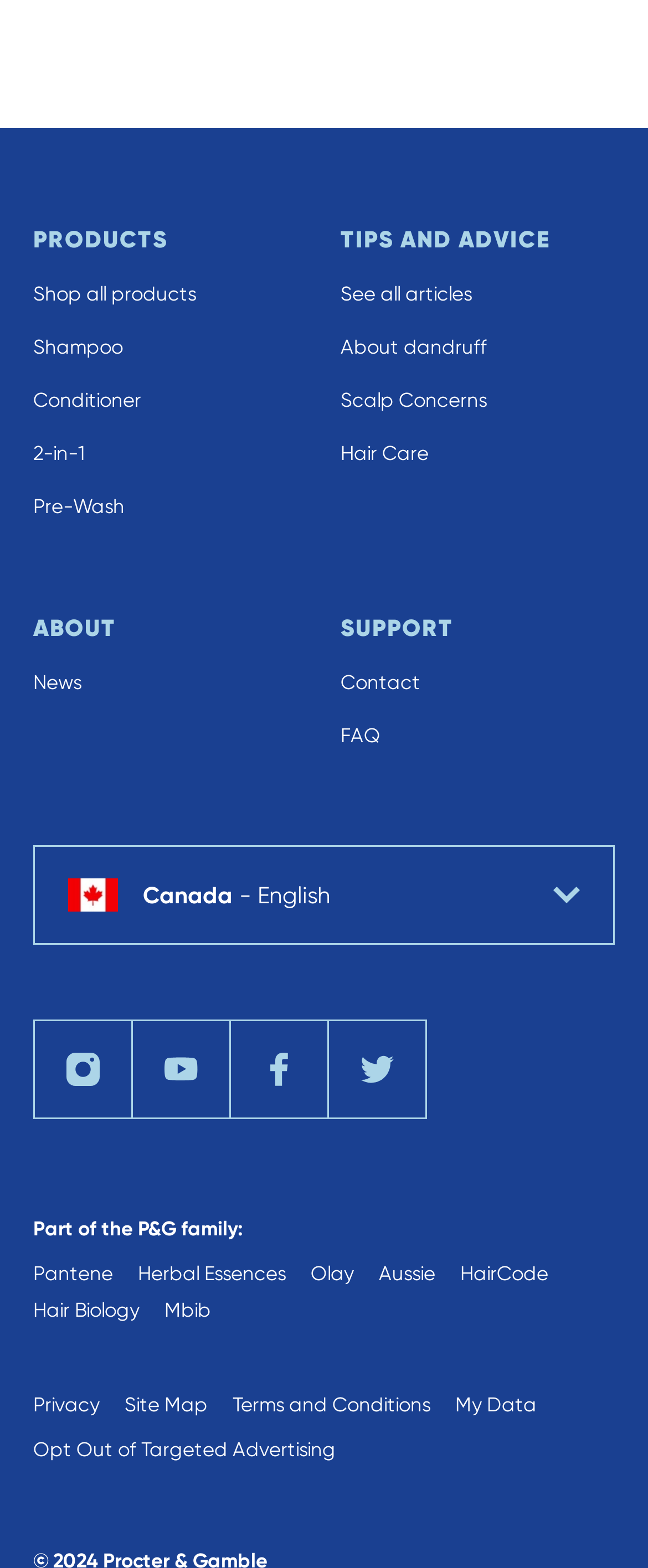Use the details in the image to answer the question thoroughly: 
How many navigation categories are there?

There are four navigation categories: 'Products', 'Tips and Advice', 'About', and 'Support'. These categories are identified by their corresponding StaticText elements with IDs 84, 90, 95, and 97, respectively.